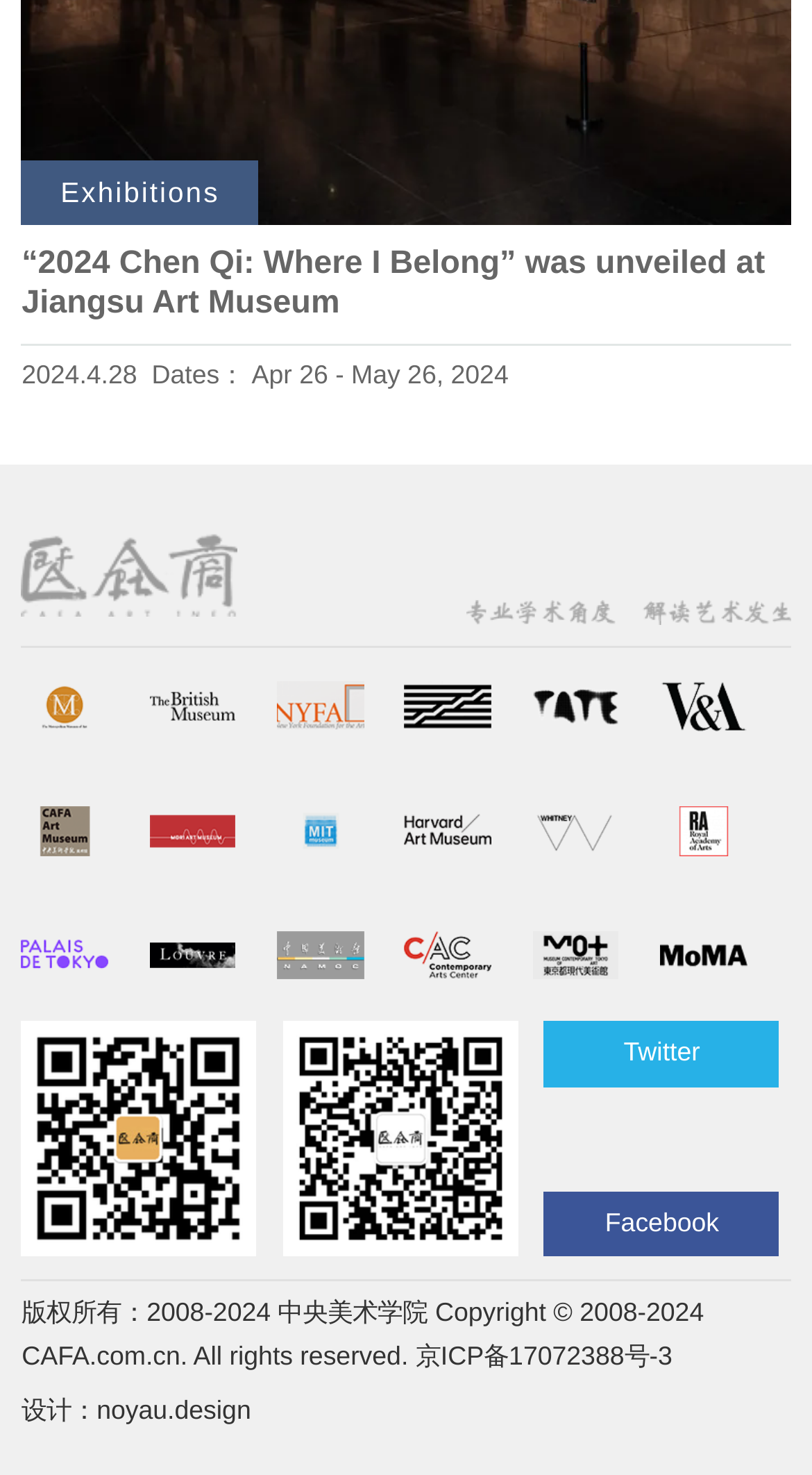How many social media links are on this webpage?
Refer to the image and provide a detailed answer to the question.

I found two social media links, one for Twitter and one for Facebook, at the bottom of the webpage.